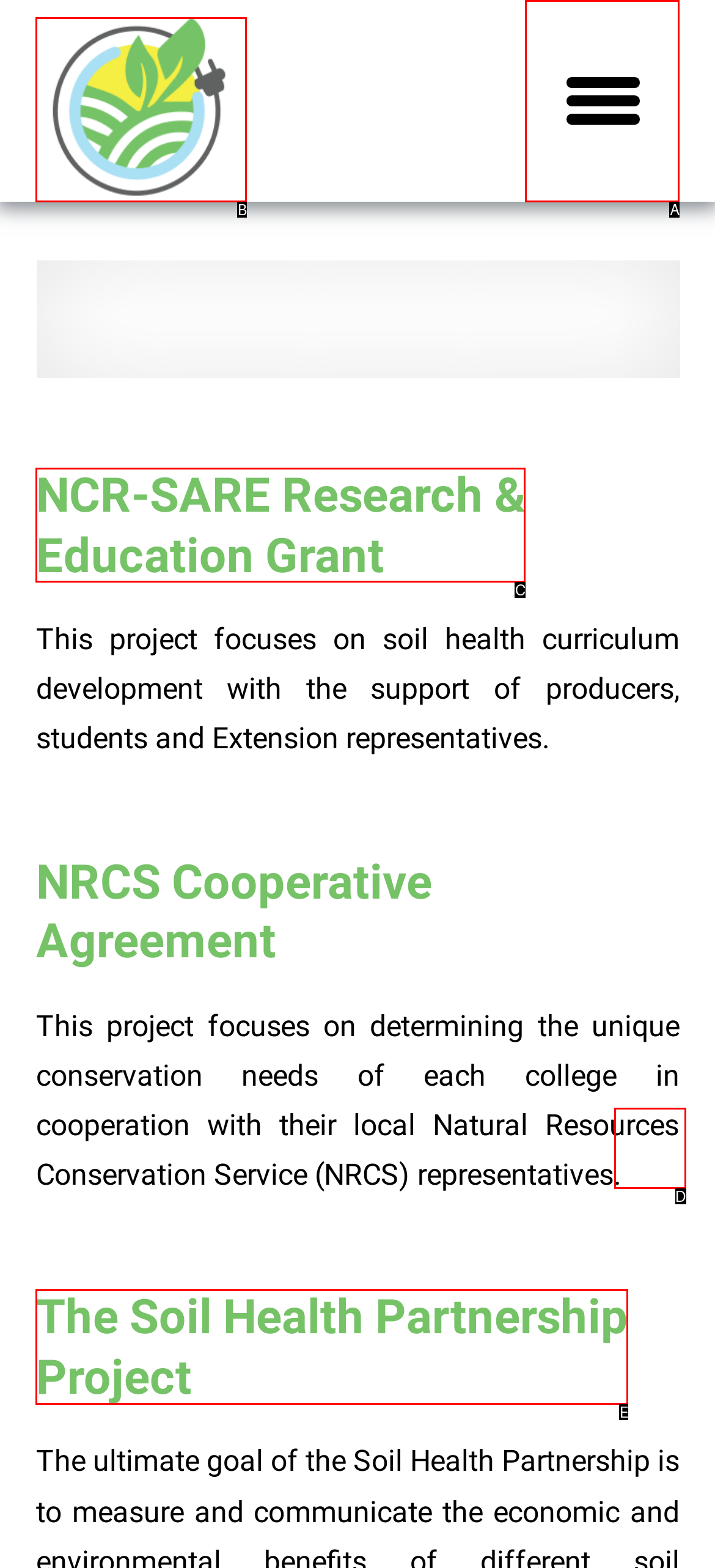Refer to the element description: Leave a comment and identify the matching HTML element. State your answer with the appropriate letter.

None